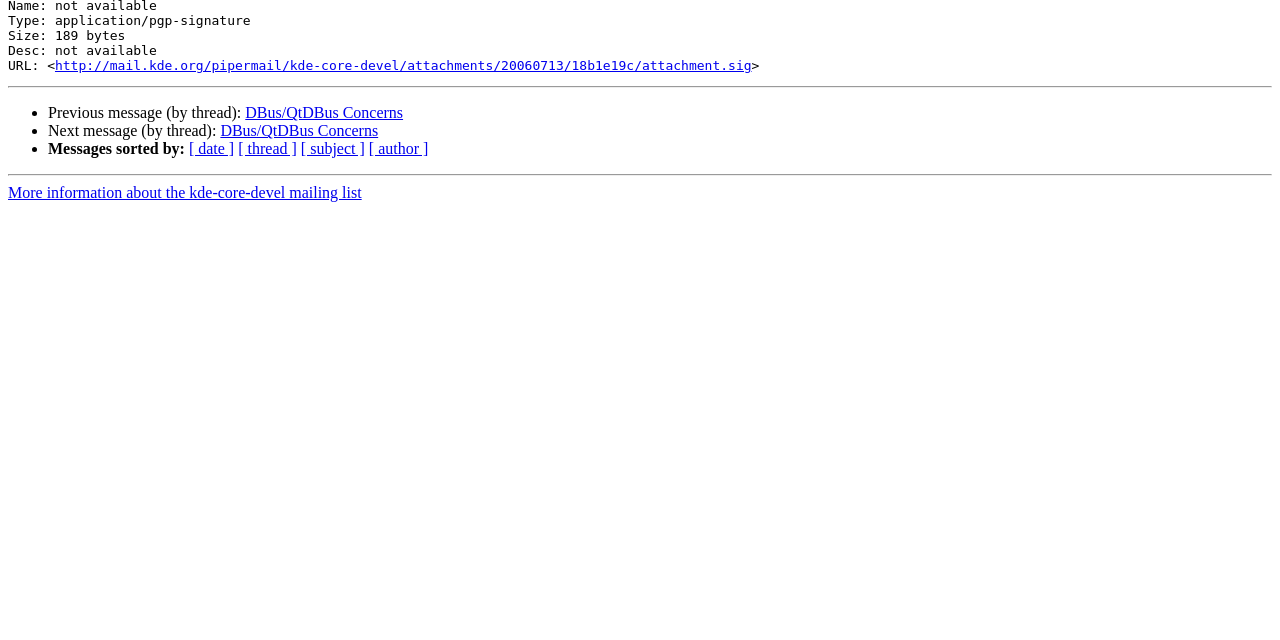Find the bounding box coordinates corresponding to the UI element with the description: "[ subject ]". The coordinates should be formatted as [left, top, right, bottom], with values as floats between 0 and 1.

[0.235, 0.219, 0.285, 0.246]